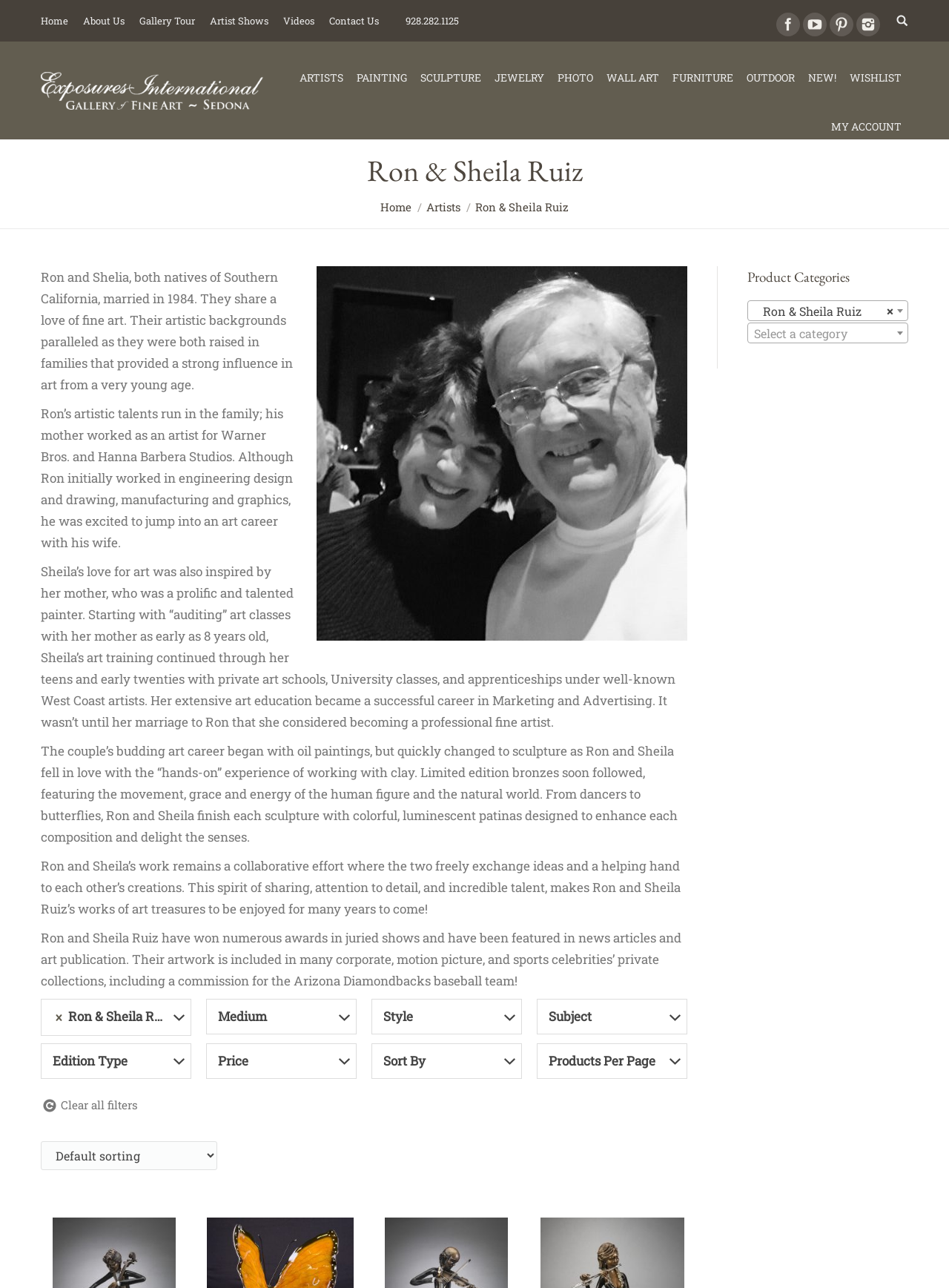Generate the main heading text from the webpage.

Ron & Sheila Ruiz